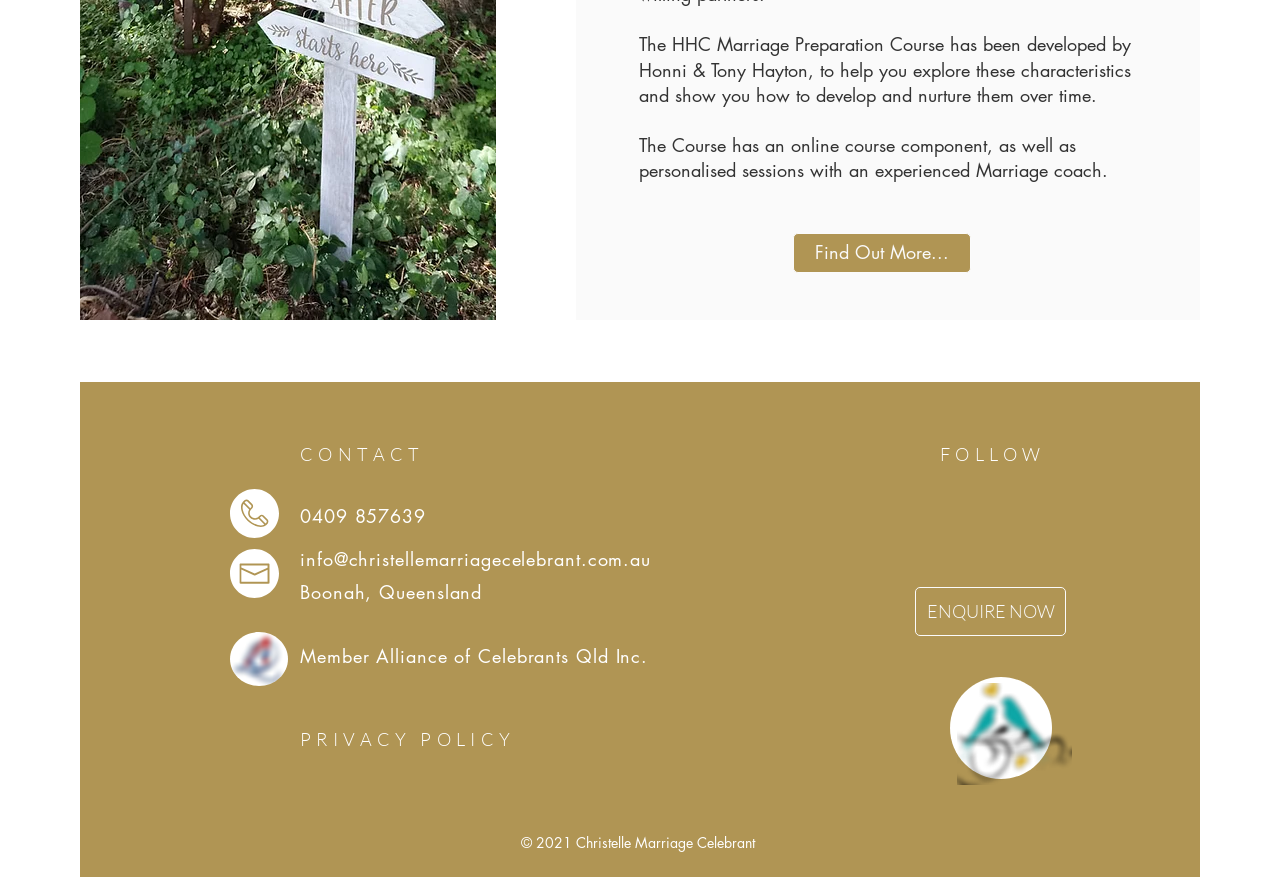Locate the bounding box coordinates of the segment that needs to be clicked to meet this instruction: "Contact Christelle Marriage Celebrant by phone".

[0.18, 0.551, 0.218, 0.606]